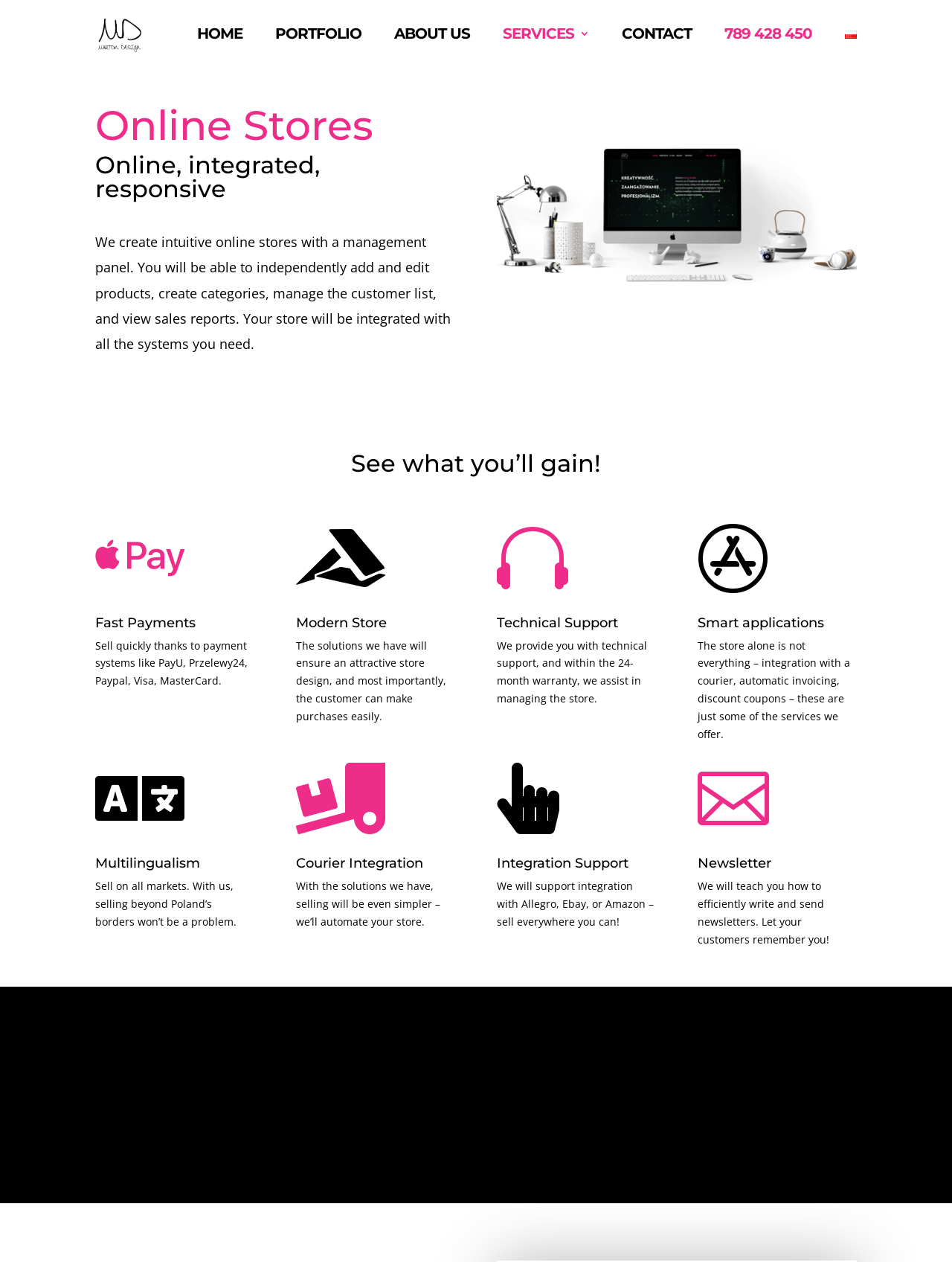Reply to the question with a single word or phrase:
What is the language option available on the webpage?

Polski